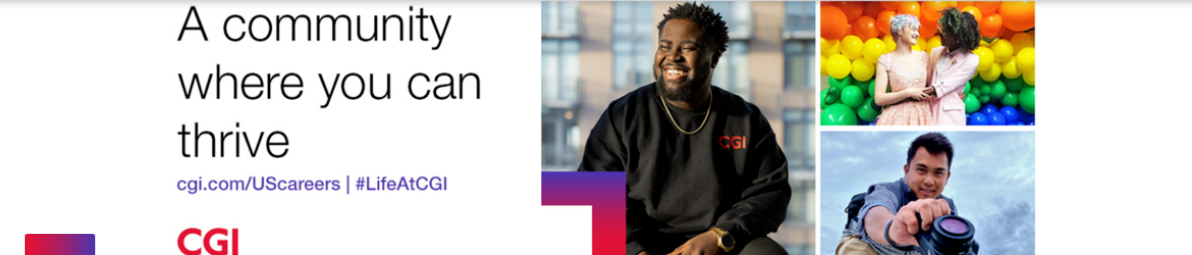Give a one-word or short phrase answer to this question: 
What is the purpose of the lower part of the image?

to promote CGI careers webpage